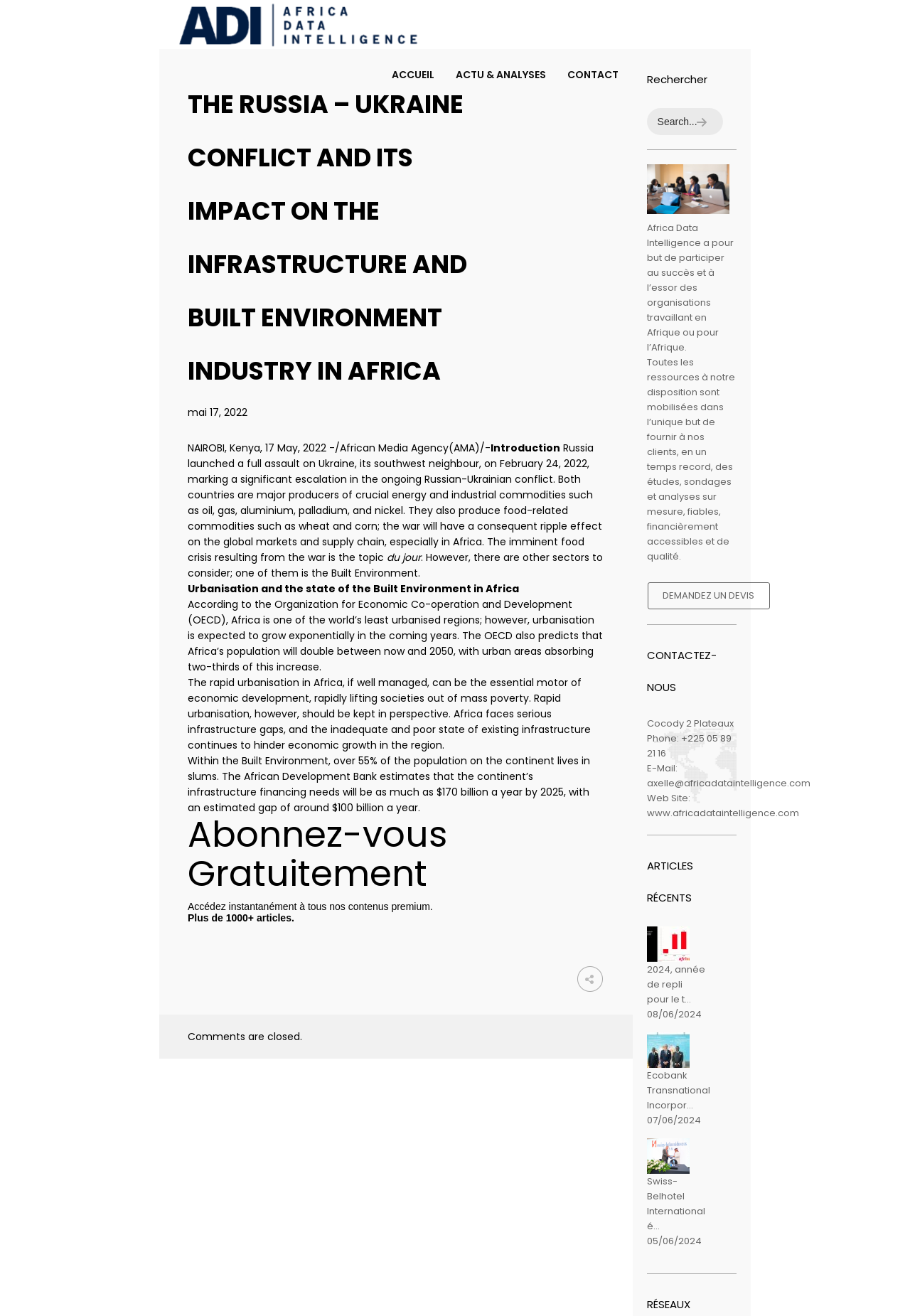Can you extract the primary headline text from the webpage?

THE RUSSIA – UKRAINE CONFLICT AND ITS IMPACT ON THE INFRASTRUCTURE AND BUILT ENVIRONMENT INDUSTRY IN AFRICA 